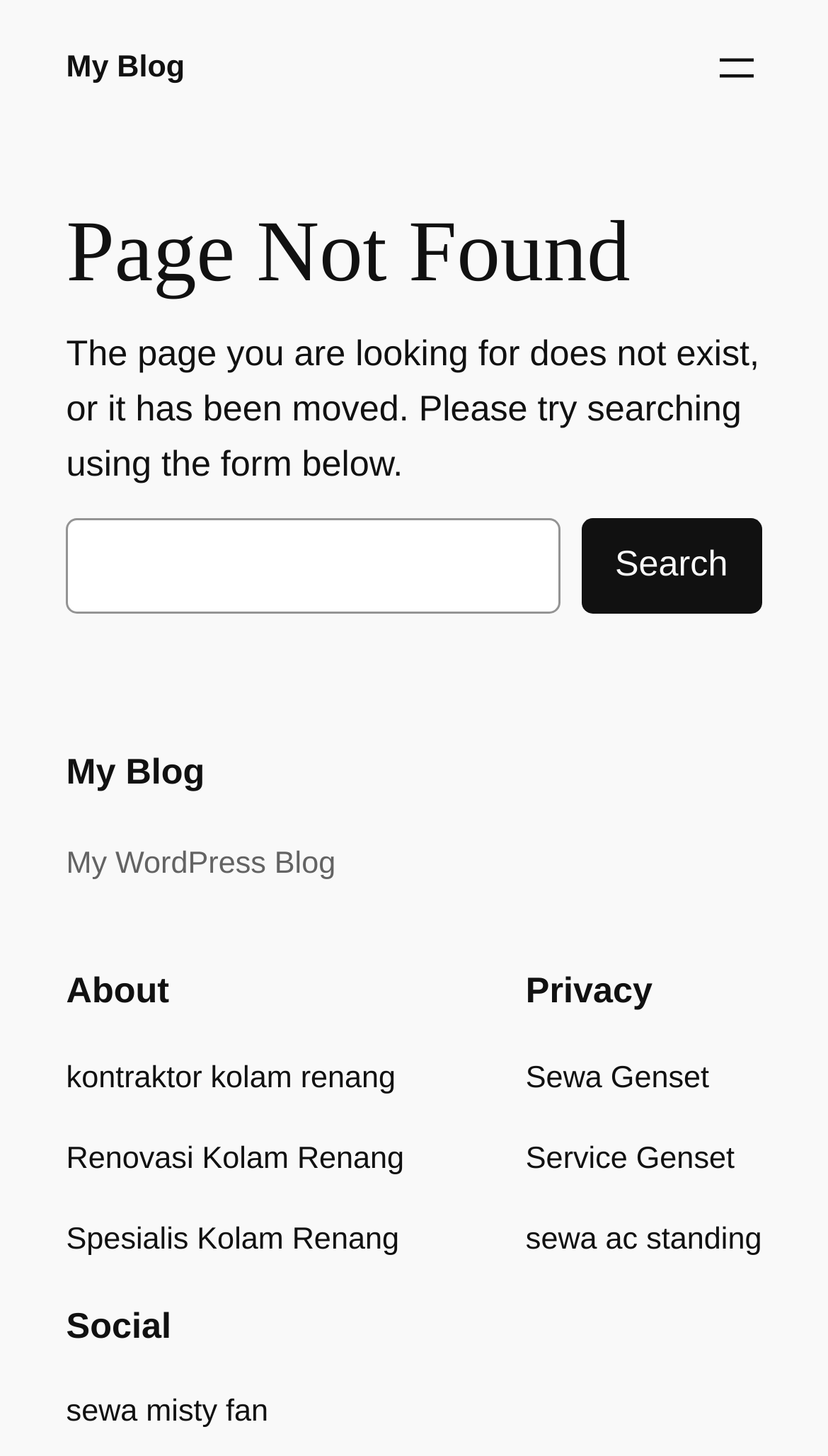What is the text below the 'About' heading?
Look at the screenshot and respond with a single word or phrase.

My WordPress Blog